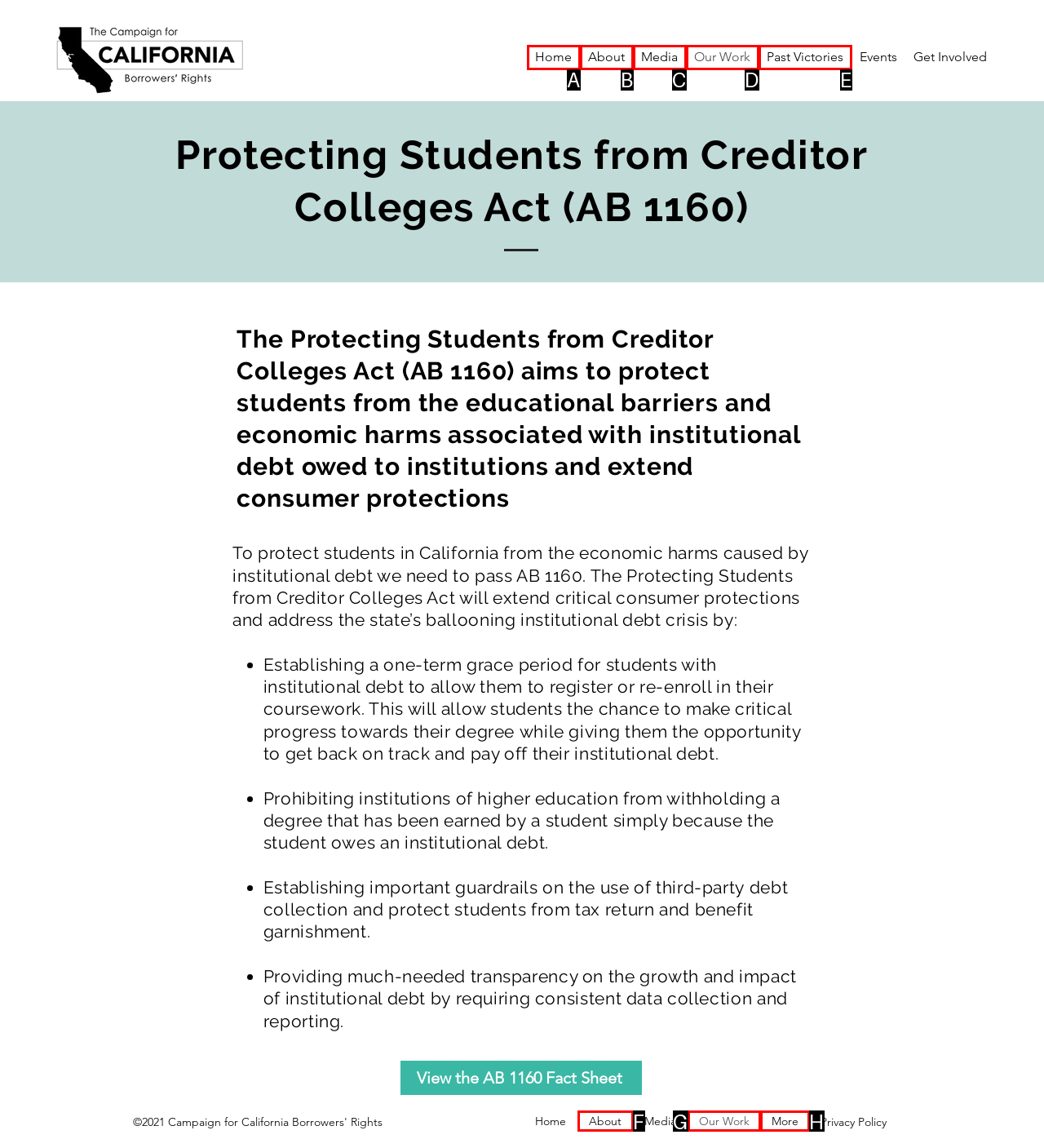Tell me which one HTML element best matches the description: About Answer with the option's letter from the given choices directly.

F